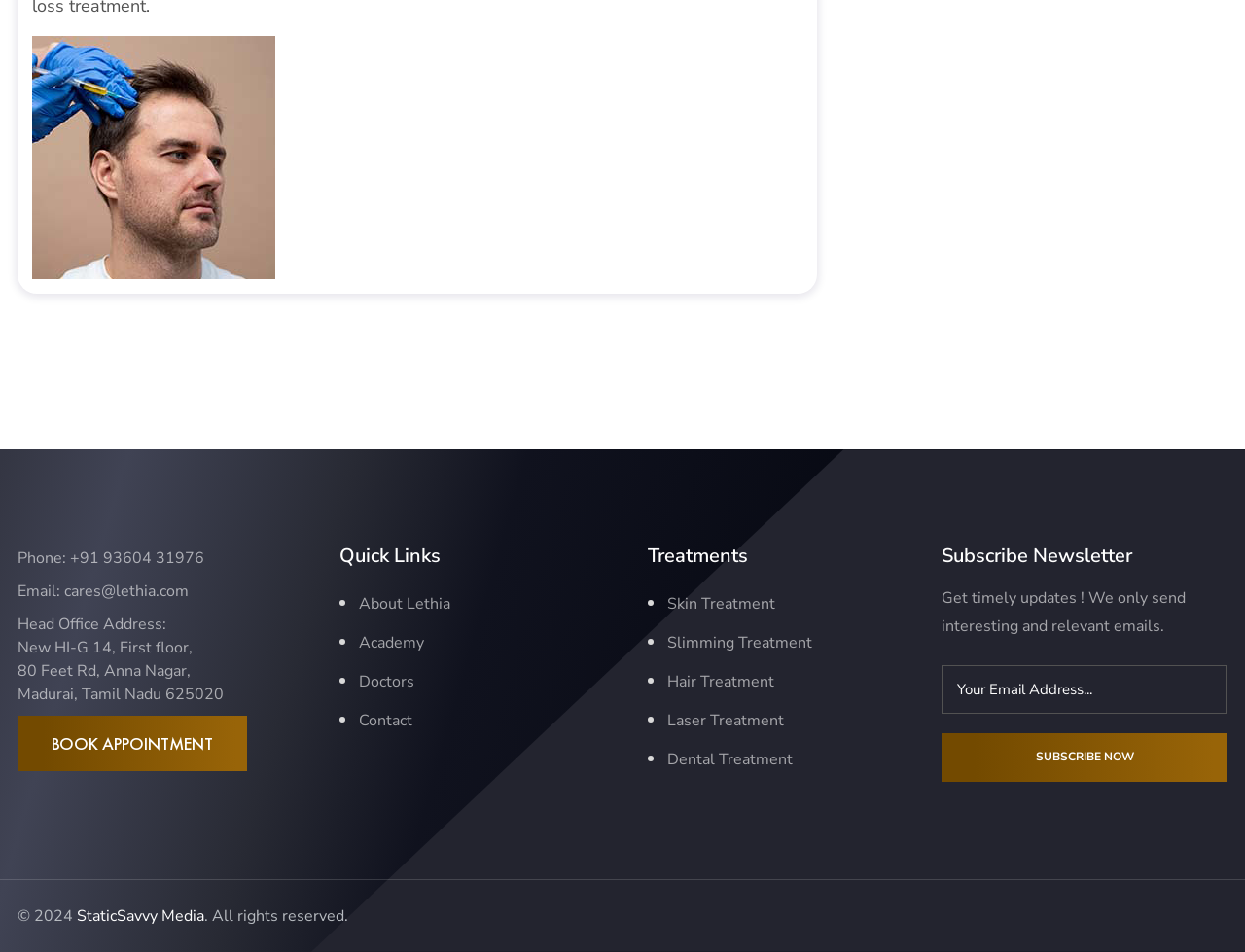What is the email address to contact?
Analyze the image and provide a thorough answer to the question.

The email address can be found in the contact information section at the top of the page, which is labeled as 'Email: cares@lethia.com'.